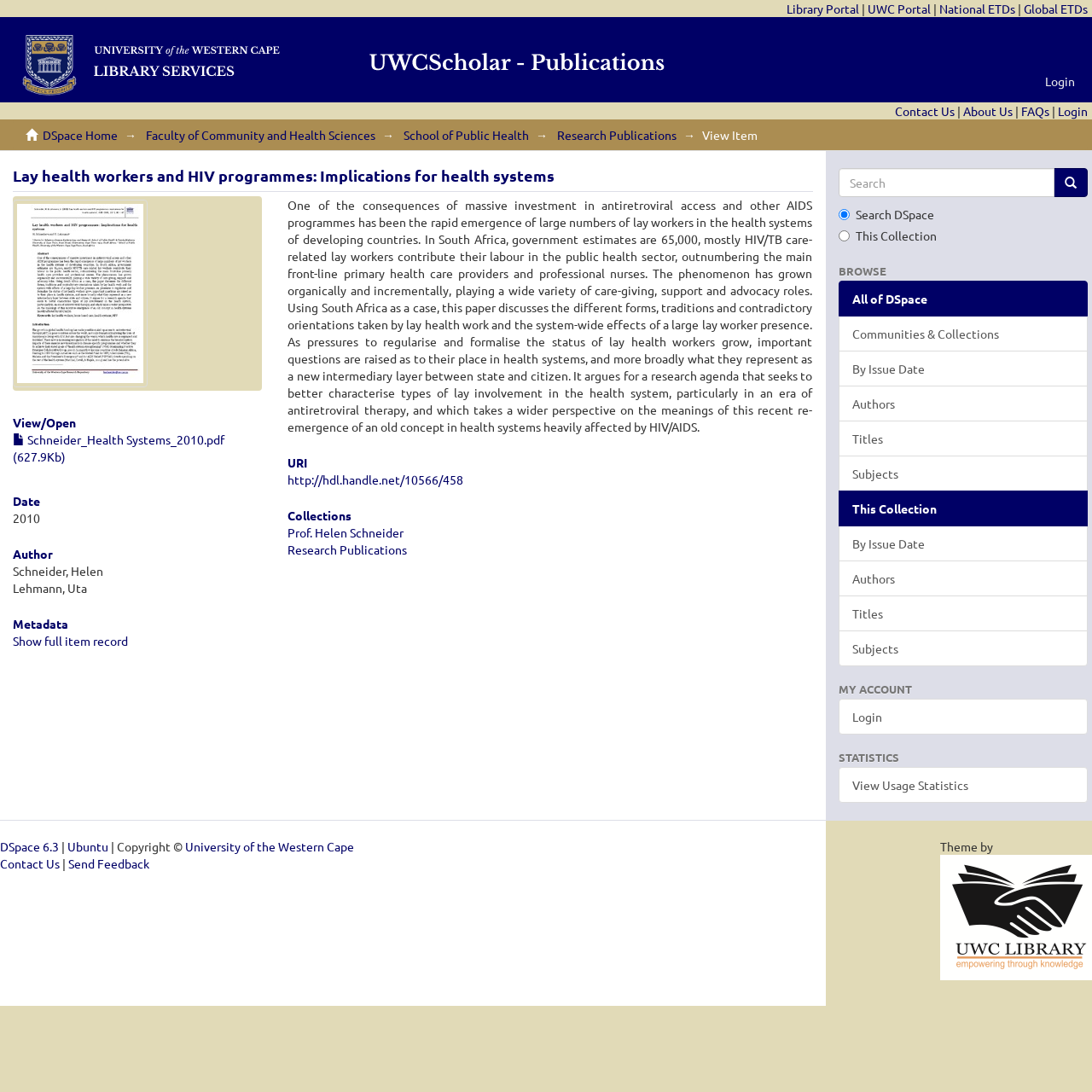Please answer the following question as detailed as possible based on the image: 
What is the purpose of the 'Search' textbox?

The purpose of the 'Search' textbox can be inferred from its location and the options provided. The textbox is located next to a 'Go' button and has options to search 'DSpace' or 'This Collection'. Therefore, the purpose of the 'Search' textbox is to search DSpace.